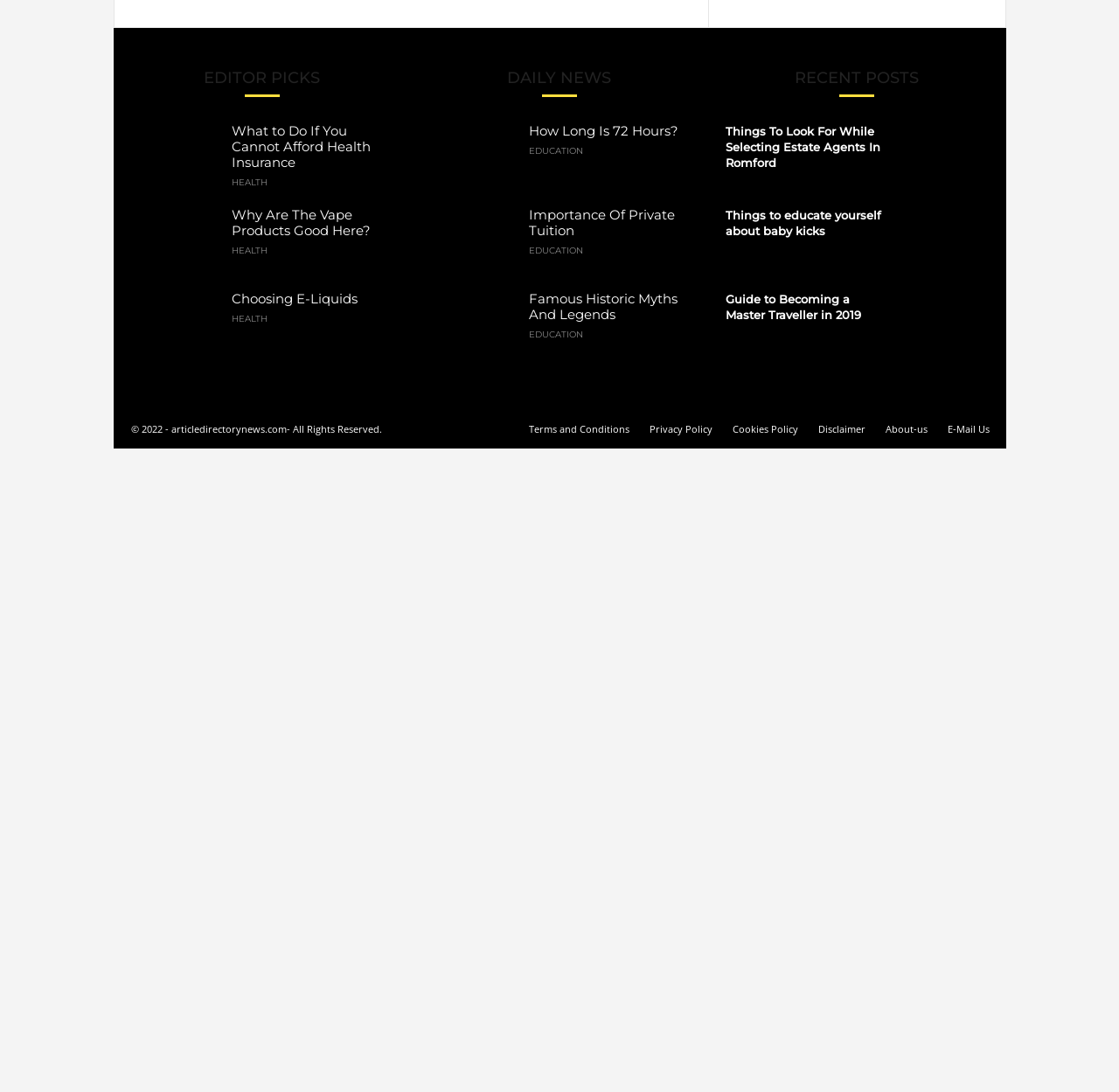What is the purpose of the links at the bottom of the webpage?
Refer to the image and provide a thorough answer to the question.

The links at the bottom of the webpage, including 'Terms and Conditions', 'Privacy Policy', 'Cookies Policy', 'Disclaimer', 'About-us', and 'E-Mail Us', are likely for legal or informational purposes, providing users with details about the website's policies and how to contact the website administrators.